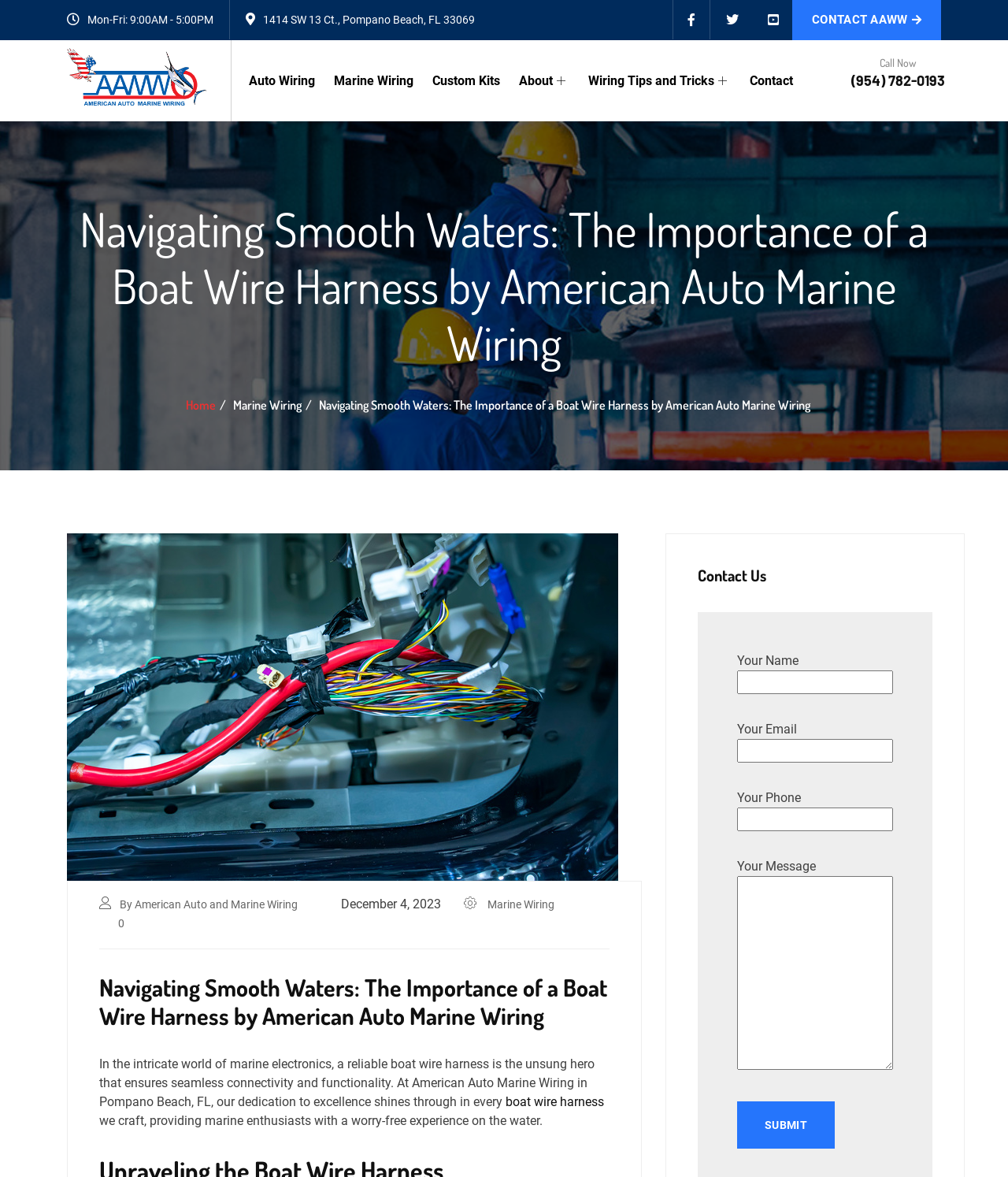Describe all the significant parts and information present on the webpage.

The webpage is about American Auto Marine Wiring, a company that specializes in boat wire harnesses in Pompano Beach, FL. At the top left, there is a logo of the company with a link to the homepage. Below the logo, there are links to different sections of the website, including Auto Wiring, Marine Wiring, Custom Kits, About, Wiring Tips and Tricks, and Contact.

To the right of the logo, there are social media links to Facebook, Twitter, and YouTube. Next to the social media links, there is a call-to-action button to contact the company. Below the call-to-action button, there is a heading that reads "Navigating Smooth Waters: The Importance of a Boat Wire Harness by American Auto Marine Wiring".

The main content of the webpage is an article about the importance of a reliable boat wire harness. The article is divided into sections, with headings and paragraphs of text. There is also an image related to the article. At the bottom of the article, there is a contact form with fields for name, email, phone, and message, as well as a submit button.

On the right side of the webpage, there is a section with the company's address, phone number, and business hours. There is also a link to contact the company. At the very bottom of the webpage, there is a call-to-action button to call the company's phone number.